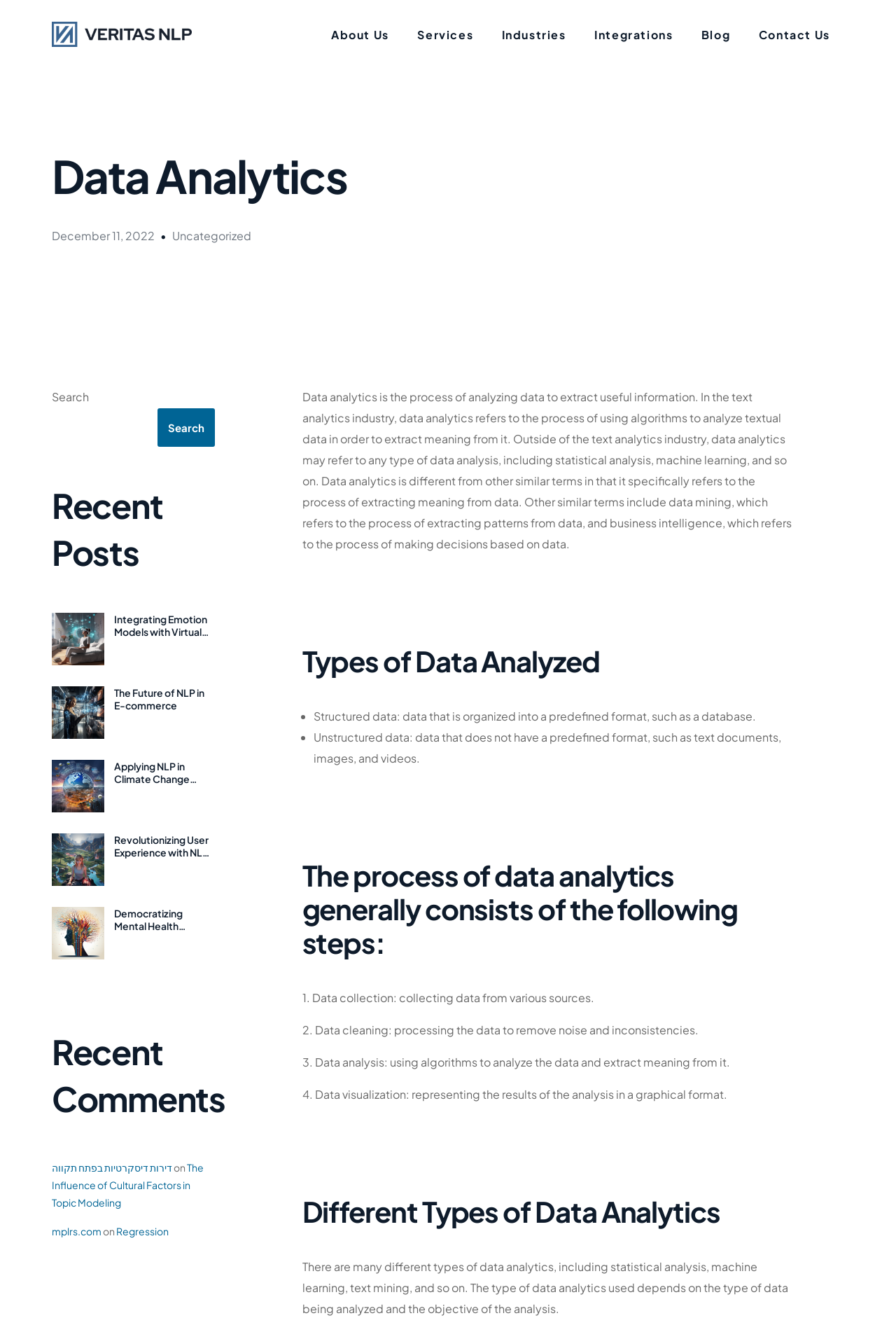Explain the webpage's layout and main content in detail.

The webpage is about Data Analytics, specifically focused on Veritas NLP. At the top, there is a logo and a navigation menu with links to "About Us", "Services", "Industries", "Integrations", "Blog", and "Contact Us". Below the navigation menu, there is a heading "Data Analytics" followed by a date "December 11, 2022" and a link to "Uncategorized".

The main content of the page is divided into sections. The first section explains what data analytics is, its process, and types of data analyzed. This section includes a list of types of data, such as structured and unstructured data, and the steps involved in the data analytics process, including data collection, cleaning, analysis, and visualization.

The next section discusses different types of data analytics, including statistical analysis, machine learning, and text mining. Below this section, there is a search bar with a button to initiate the search.

The page also features a section titled "Recent Posts" with links to several articles, including "Integrating Emotion Models with Virtual Reality", "The Future of NLP in E-commerce", and "Applying NLP in Climate Change Analysis". 

Further down, there is a section titled "Recent Comments" with links to articles and comments. At the bottom of the page, there is a footer section with links to external websites and articles.